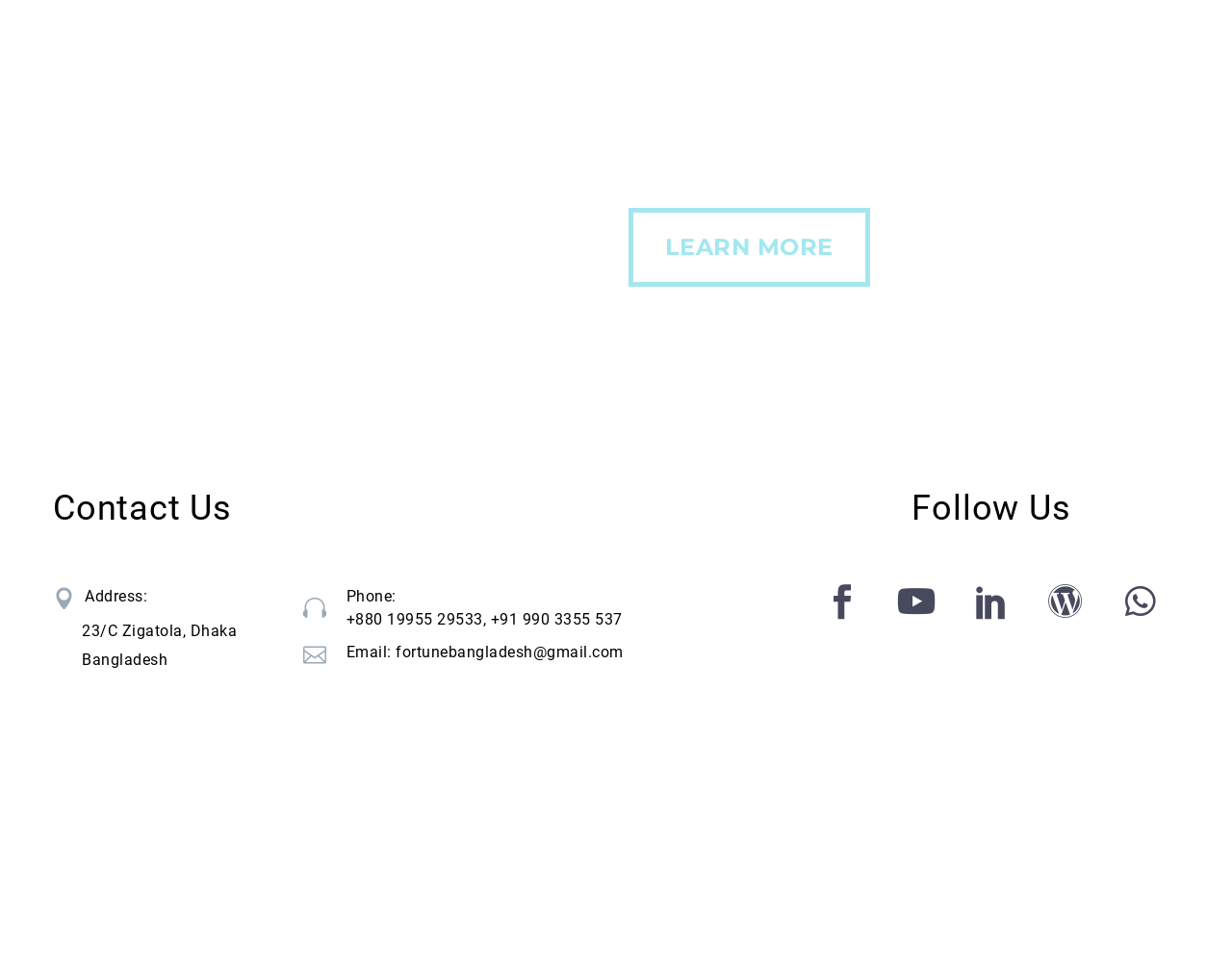Give a one-word or short phrase answer to this question: 
What social media platforms does Fortune Education have?

Facebook, Youtube, LinkedIn, WordPress, Whatsapp